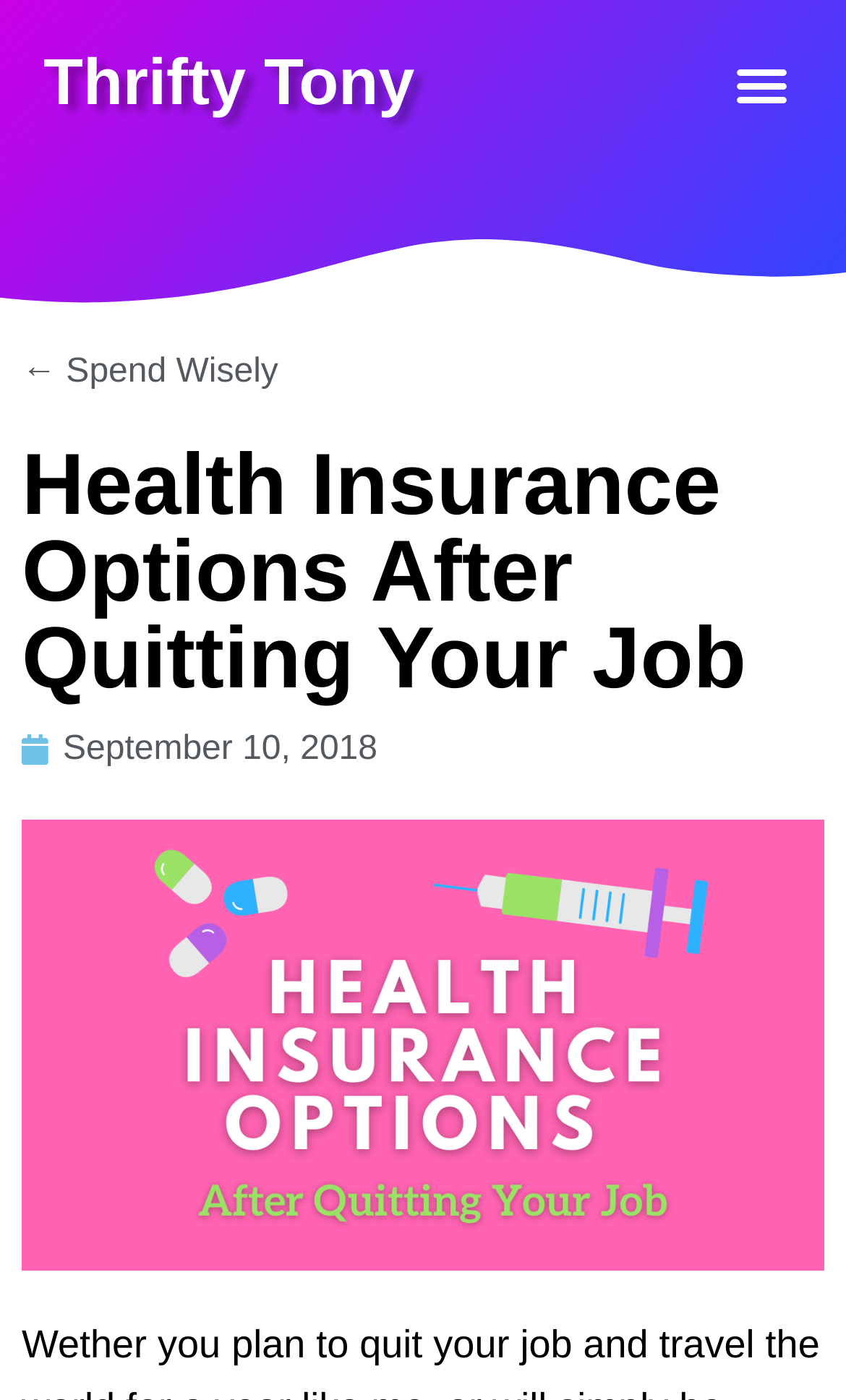Predict the bounding box coordinates of the UI element that matches this description: "Spend Wisely". The coordinates should be in the format [left, top, right, bottom] with each value between 0 and 1.

[0.078, 0.252, 0.329, 0.279]